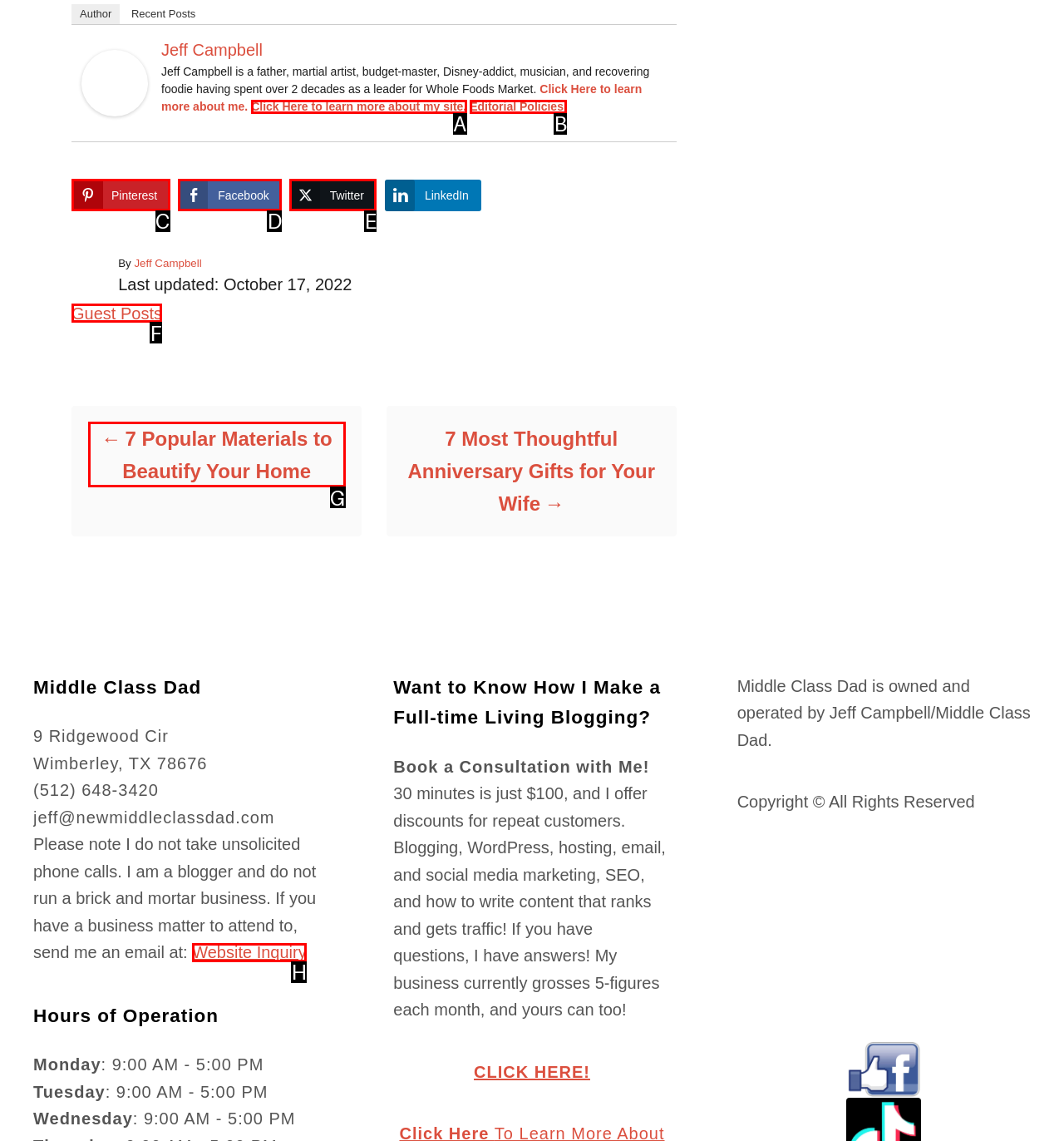Which lettered option matches the following description: Pinterest
Provide the letter of the matching option directly.

C